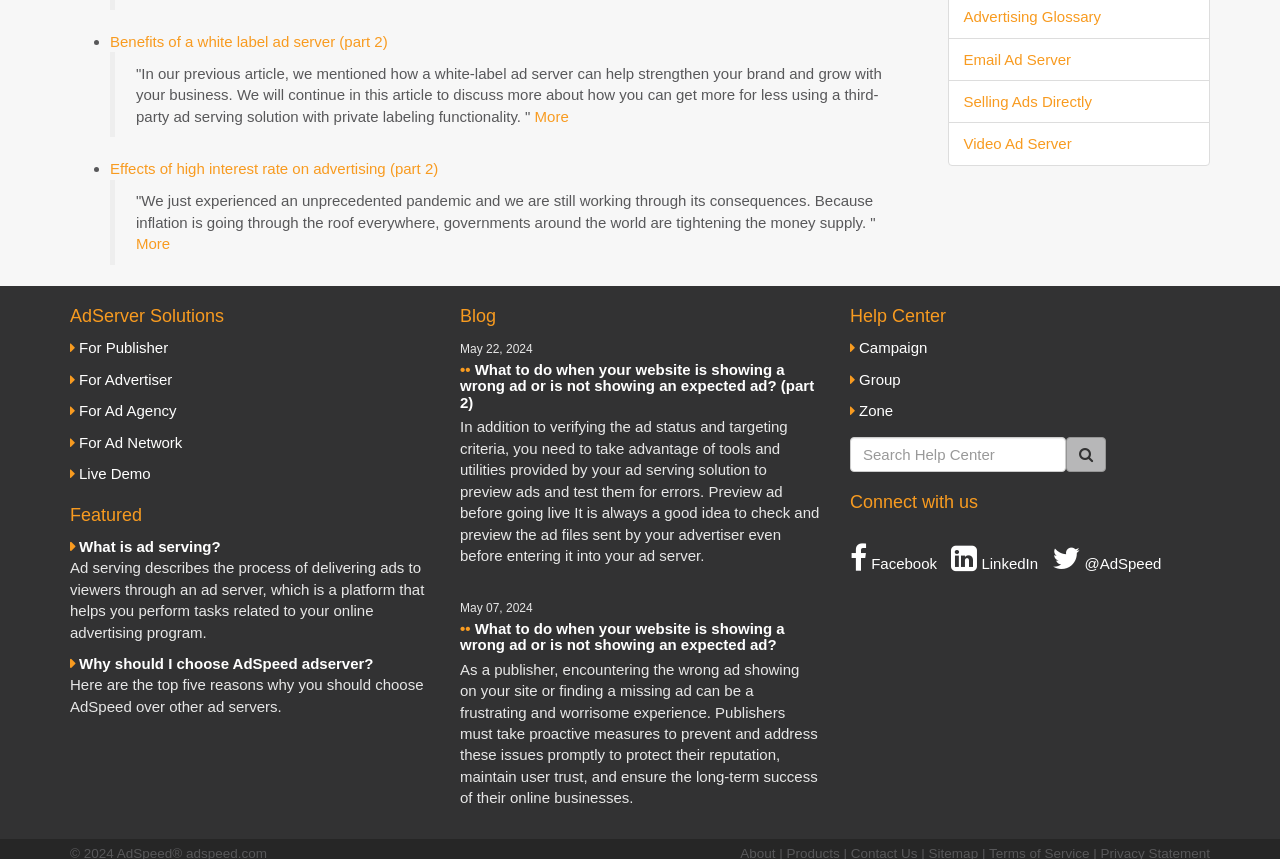Locate the bounding box coordinates of the clickable region to complete the following instruction: "Follow AdSpeed on Facebook."

[0.664, 0.632, 0.732, 0.669]